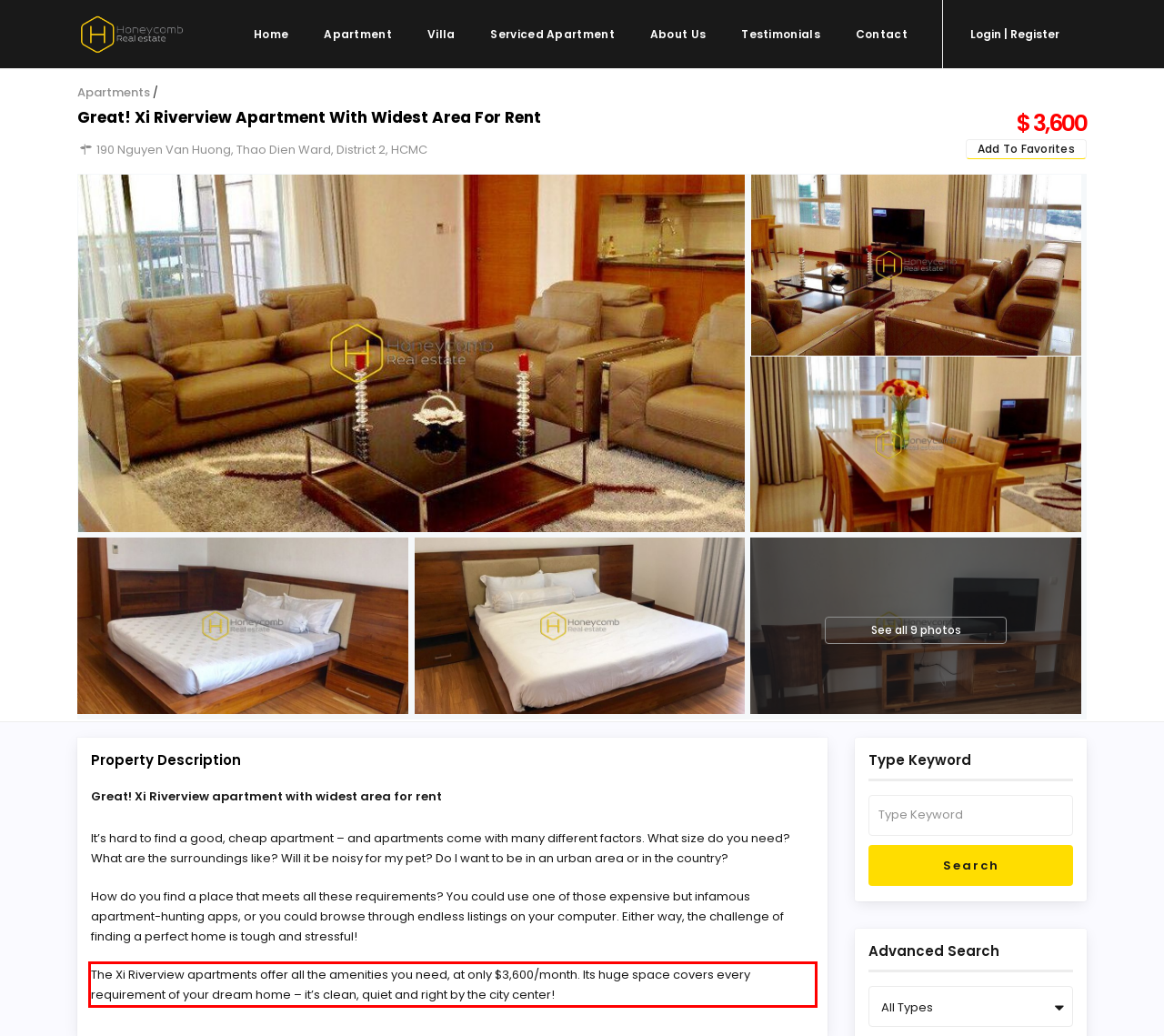You have a screenshot of a webpage with a red bounding box. Use OCR to generate the text contained within this red rectangle.

The Xi Riverview apartments offer all the amenities you need, at only $3,600/month. Its huge space covers every requirement of your dream home – it’s clean, quiet and right by the city center!